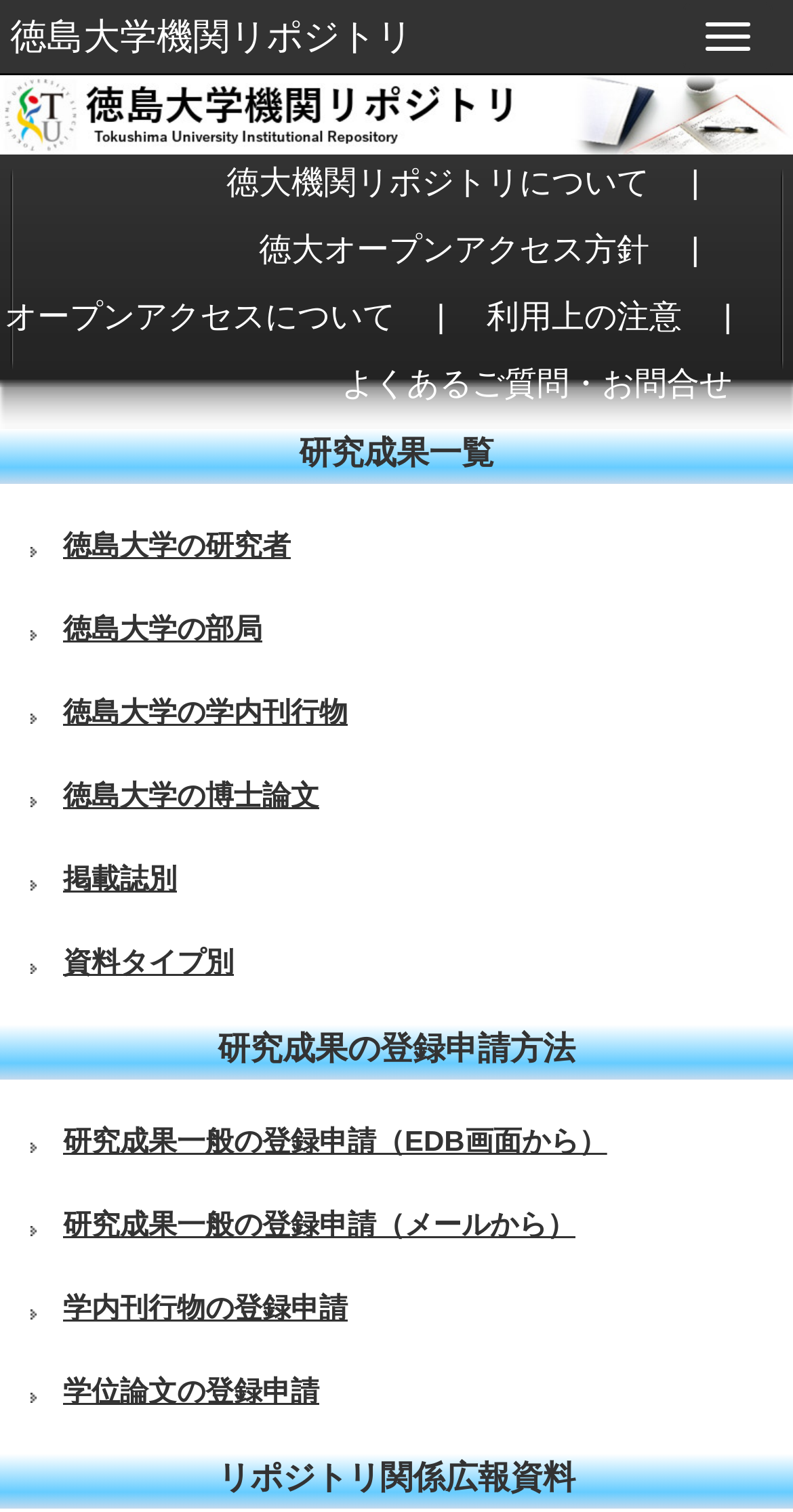Please find the bounding box coordinates of the section that needs to be clicked to achieve this instruction: "Toggle navigation".

[0.862, 0.001, 0.974, 0.047]